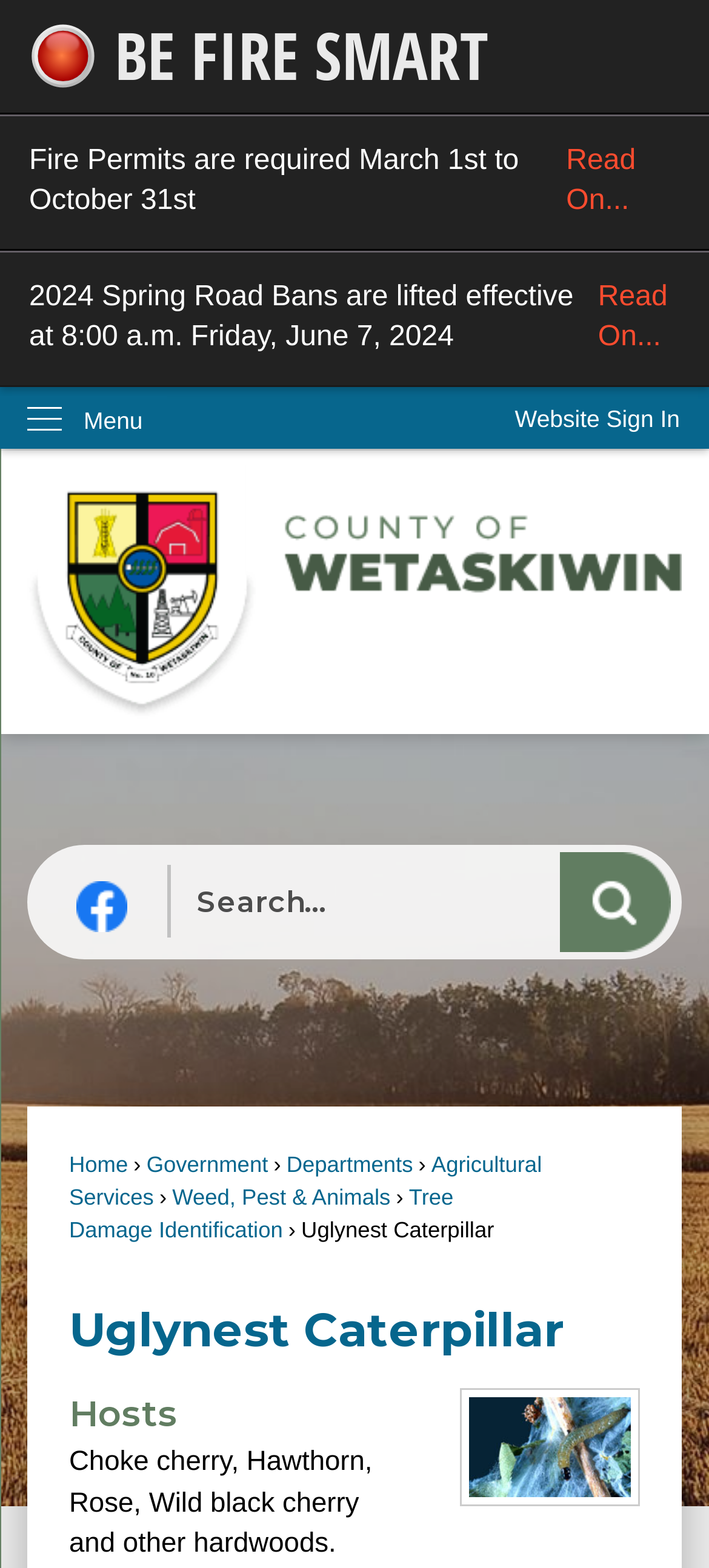Explain the webpage in detail, including its primary components.

The webpage is about the Uglynest Caterpillar, with a focus on its characteristics and habits. At the top of the page, there is a link to "Skip to Main Content" and an emergency alert banner with an image, which spans the entire width of the page. Below the banner, there are three links to important announcements, including one about fire permits and another about road bans.

To the right of the announcements, there is a "Website Sign In" button. Below this, there is a vertical menu with a "Menu" label. The menu is positioned near the top-left corner of the page.

The main content of the page begins with a link to the "Home page" accompanied by an image. Below this, there is a search region with a text box, a search button, and an image of a magnifying glass. The search region is positioned near the top-center of the page.

The main content area is divided into sections, with links to different topics such as "Home", "Government", "Departments", and "Agricultural Services". There is also a section about the Uglynest Caterpillar, with a heading and a static text element that reads "Uglynest Caterpillar". Below this, there is a section about the hosts of the caterpillar, with a static text element that lists various types of hardwoods.

The page also features an image of a group of Uglynest Caterpillar larvae, which is positioned near the bottom-center of the page. Overall, the webpage has a simple and organized layout, with clear headings and concise text.